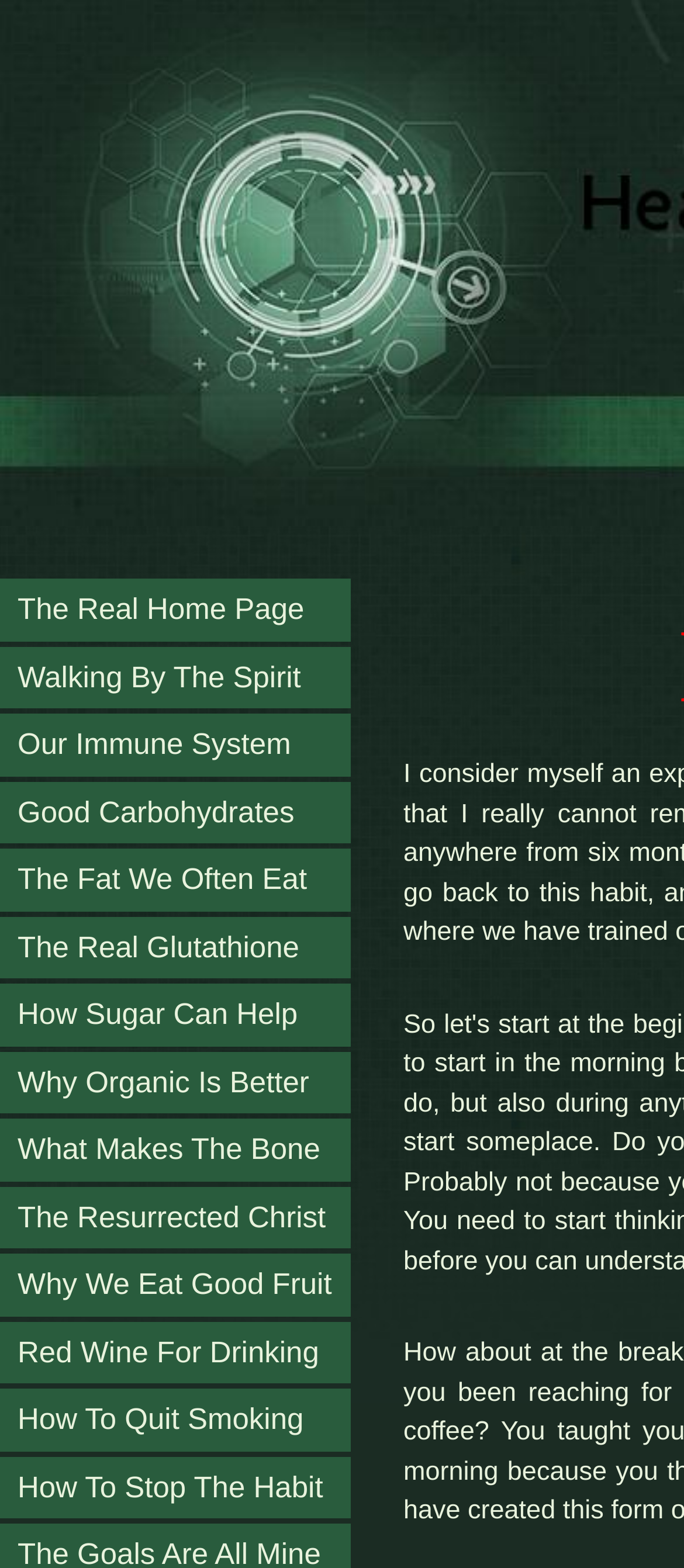Answer the question in a single word or phrase:
Is there a link about Christianity on the webpage?

Yes